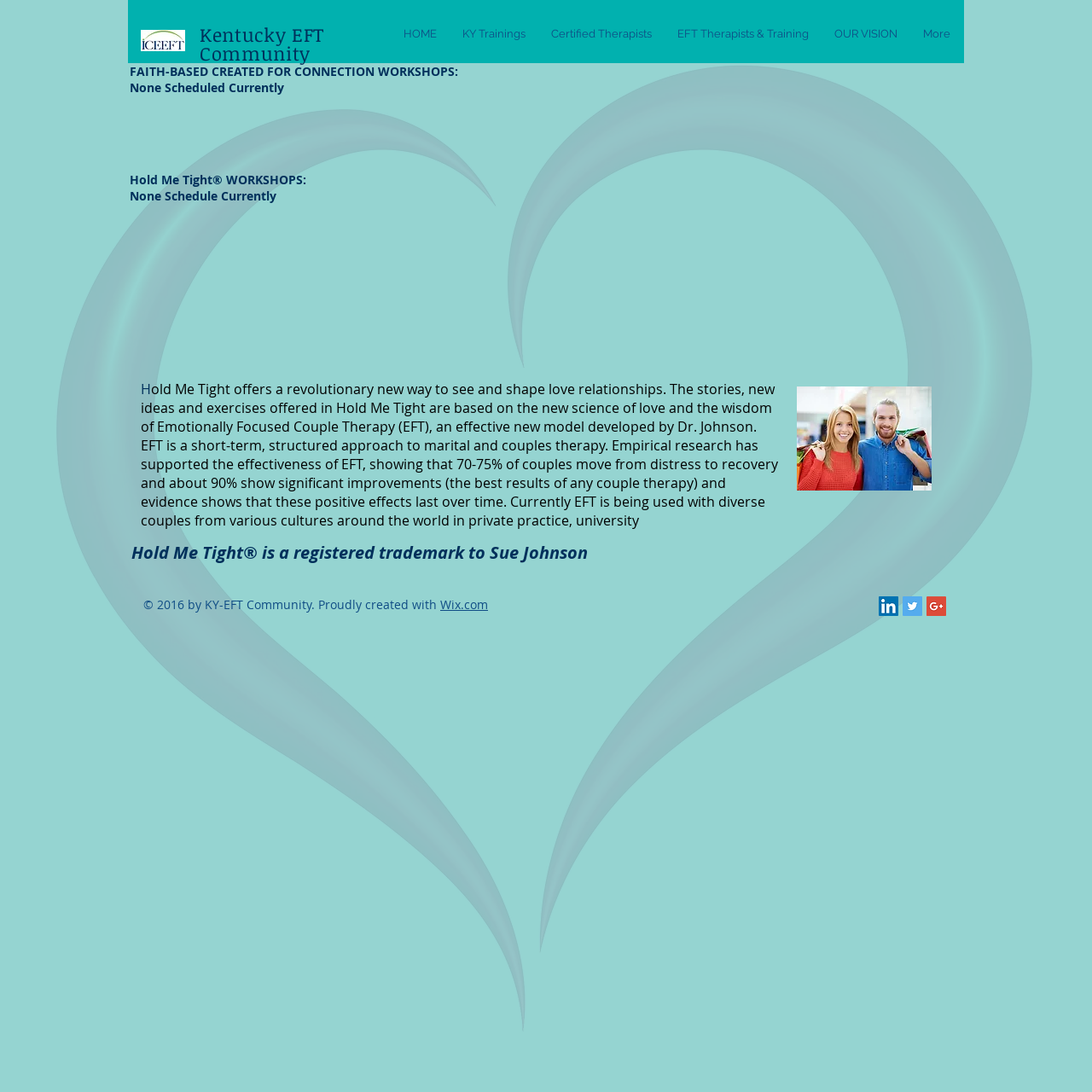Provide an in-depth caption for the elements present on the webpage.

The webpage is about Hold Me Tight, a relationship program based on Emotionally Focused Couple Therapy (EFT). At the top, there is a link to the Kentucky EFT Community, followed by a navigation menu with links to various pages, including HOME, KY Trainings, Certified Therapists, EFT Therapists & Training, and OUR VISION.

Below the navigation menu, there is a main section that takes up most of the page. It starts with a heading that announces faith-based workshops, but notes that none are currently scheduled. Similarly, there is a section for Hold Me Tight workshops, but again, none are scheduled.

The main section also features a lengthy paragraph that explains the concept of Hold Me Tight, which offers a new approach to love relationships based on the science of love and EFT. This is followed by another paragraph that provides more information about EFT, including its effectiveness and global adoption.

At the bottom of the page, there is a section with copyright information, which notes that the content is owned by the KY-EFT Community. There is also a link to Wix.com, the platform used to create the website. On the right side of the bottom section, there is a social bar with links to LinkedIn, Twitter, and Google+ social media platforms, each represented by an icon.